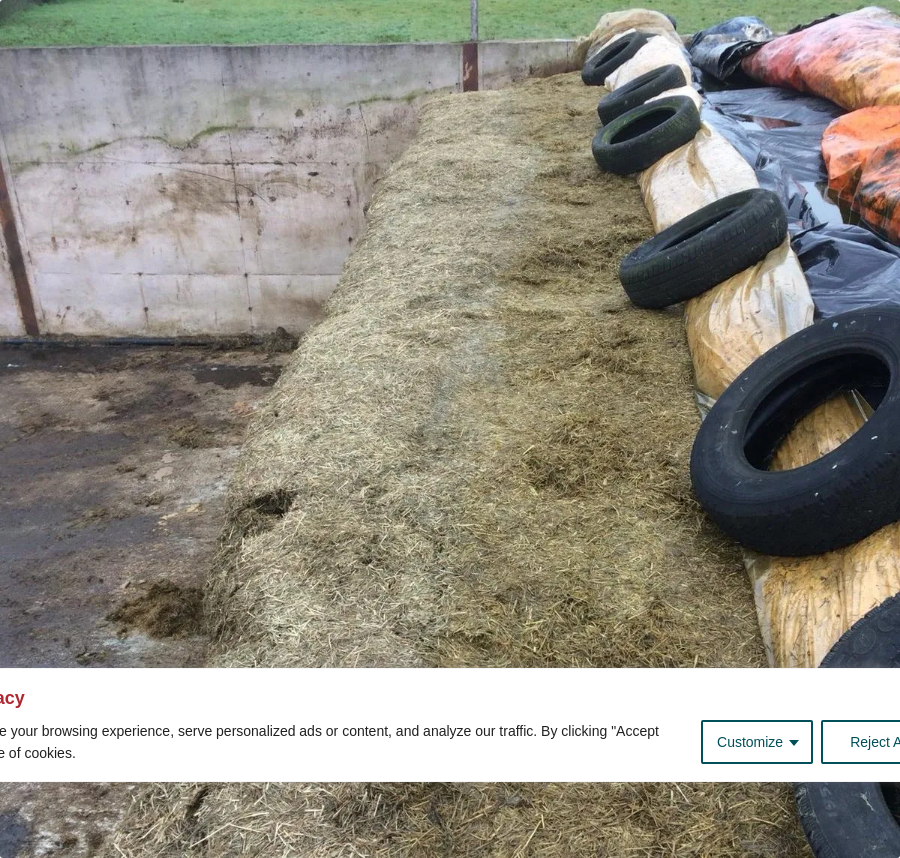Using the information in the image, give a detailed answer to the following question: What is the silage clamp used for?

The image depicts a silage clamp, a structure commonly used in agriculture for storing animal feed, which suggests that its primary purpose is to store and preserve feed for livestock.